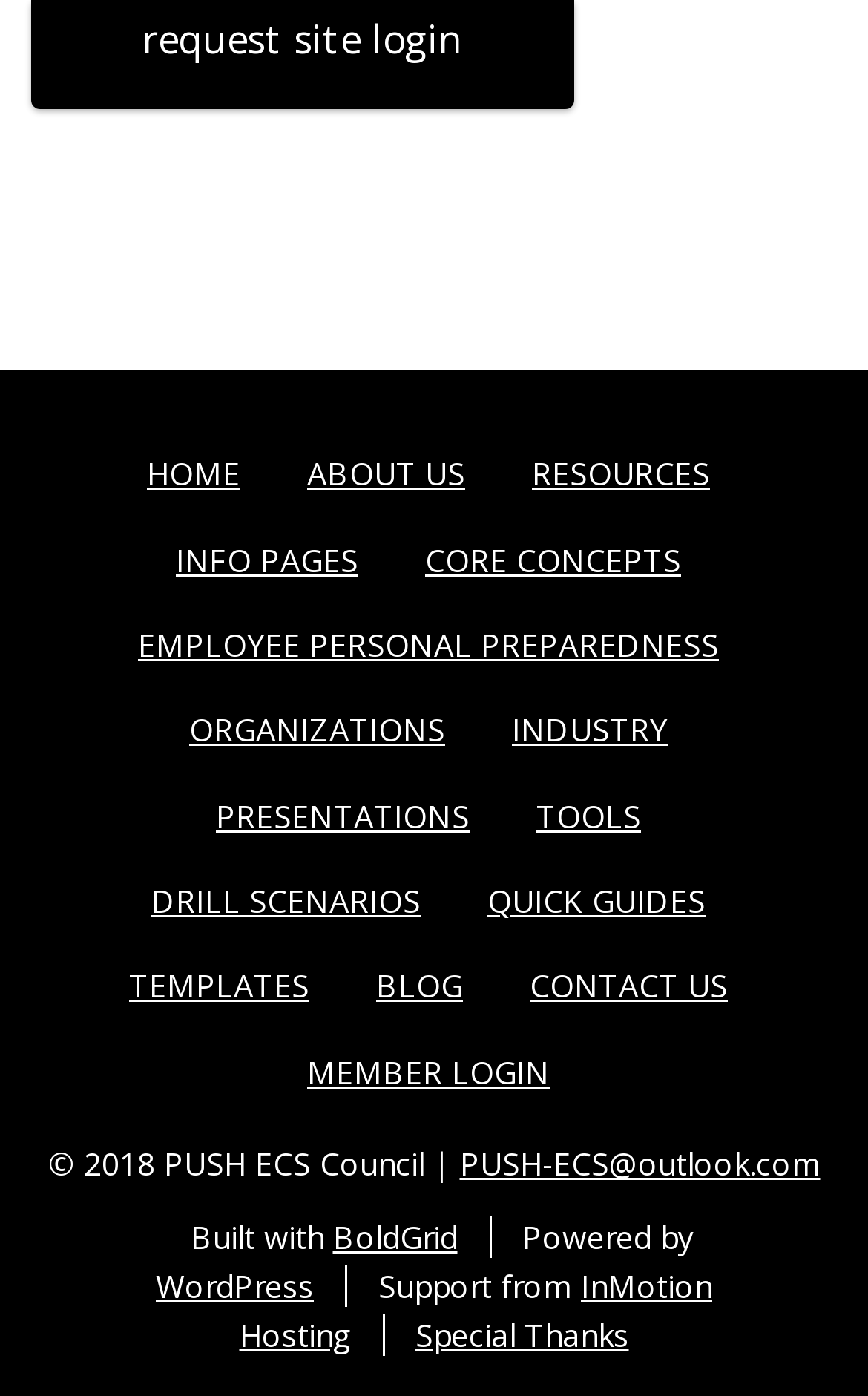Extract the bounding box coordinates of the UI element described: "BoldGrid". Provide the coordinates in the format [left, top, right, bottom] with values ranging from 0 to 1.

[0.383, 0.87, 0.527, 0.901]